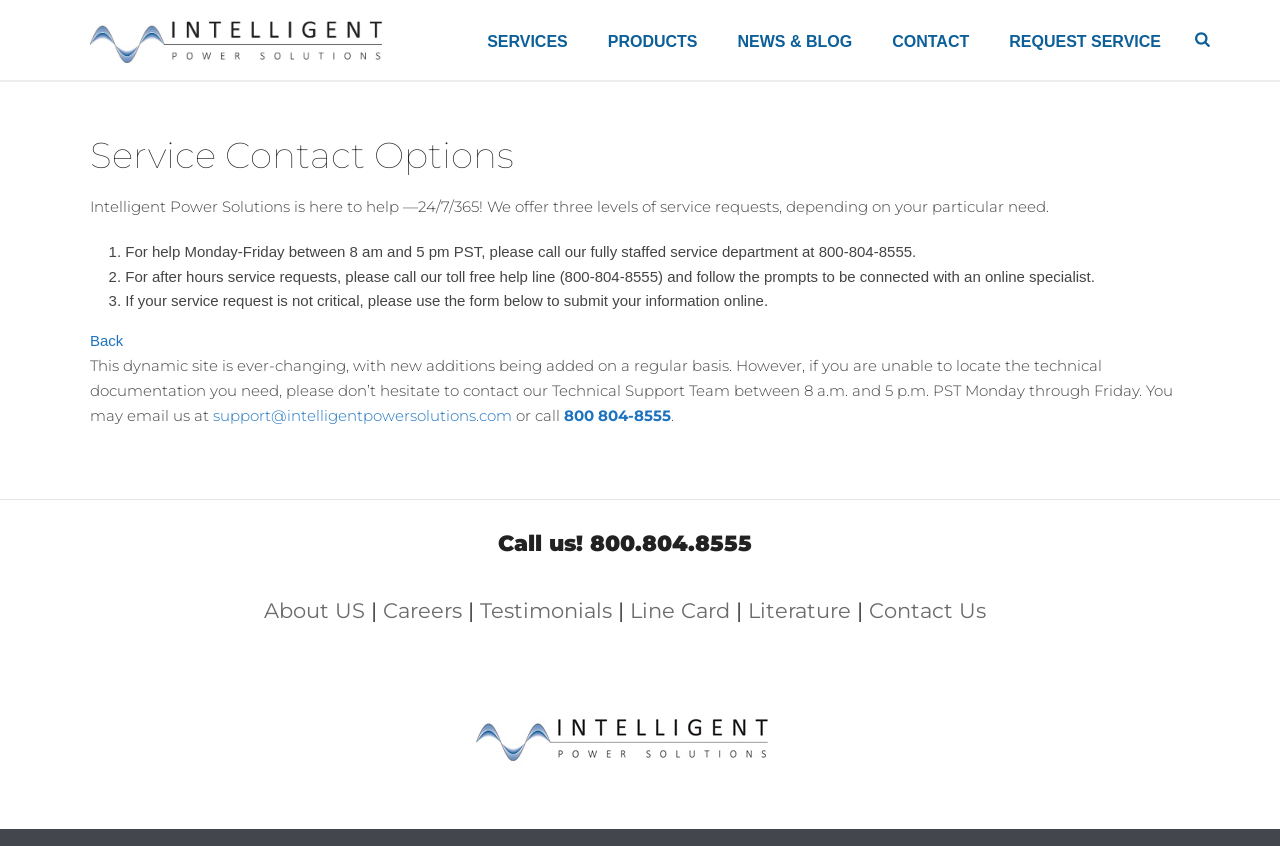Determine the bounding box coordinates of the clickable element to achieve the following action: 'Click SERVICES'. Provide the coordinates as four float values between 0 and 1, formatted as [left, top, right, bottom].

[0.365, 0.0, 0.459, 0.095]